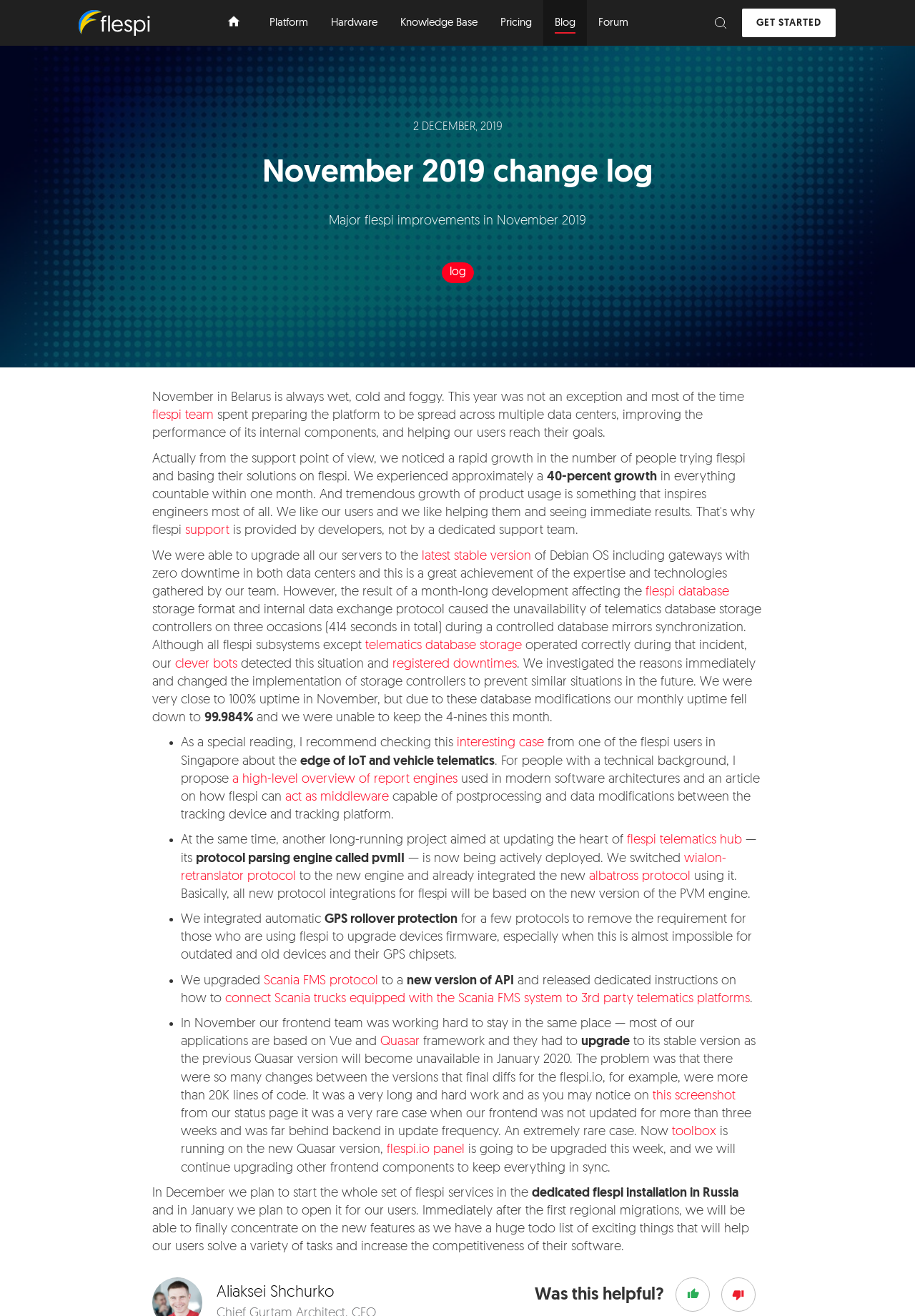Please provide a brief answer to the question using only one word or phrase: 
How many links are there in the webpage?

15